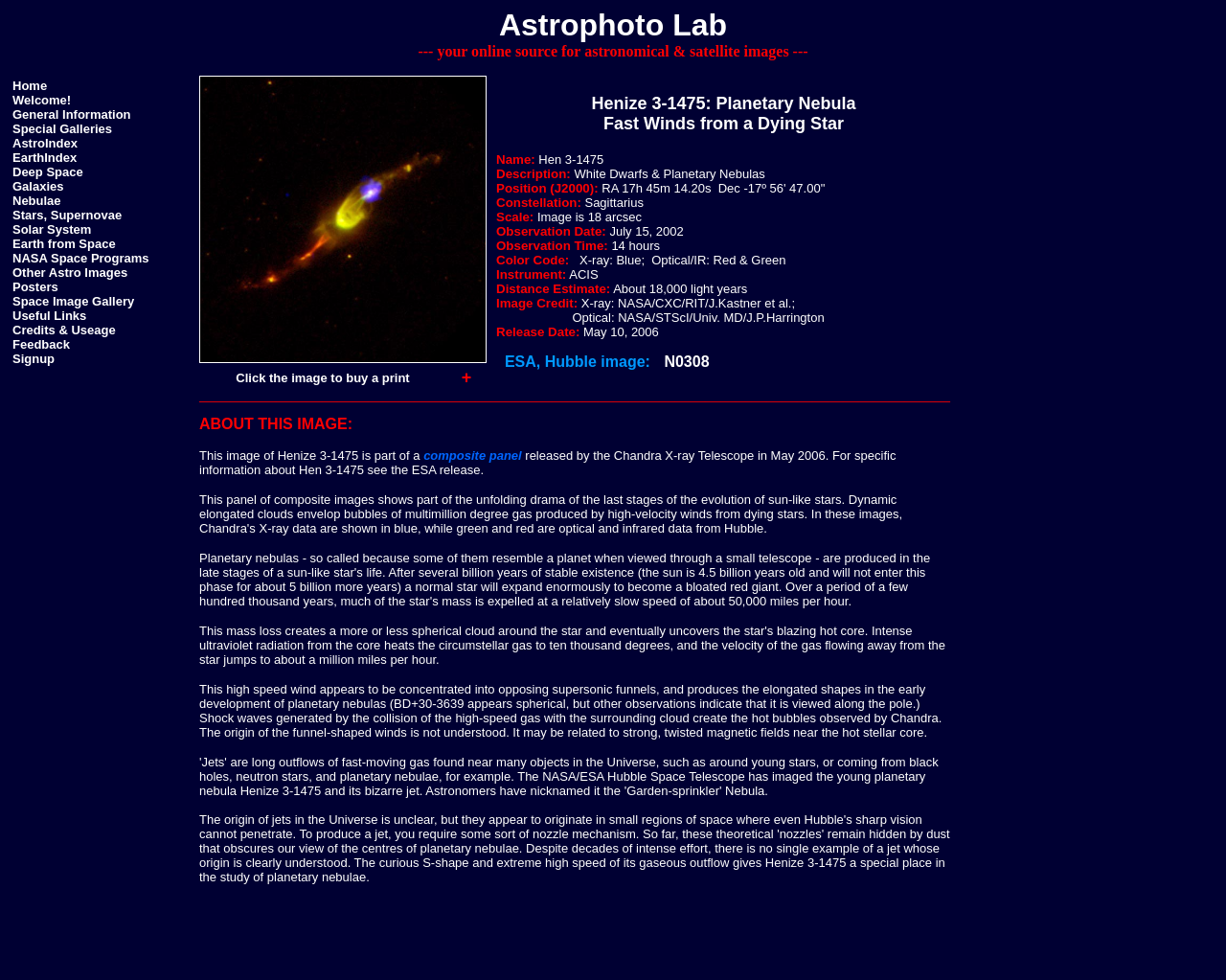Extract the bounding box coordinates of the UI element described: "Credits & Useage". Provide the coordinates in the format [left, top, right, bottom] with values ranging from 0 to 1.

[0.01, 0.329, 0.094, 0.344]